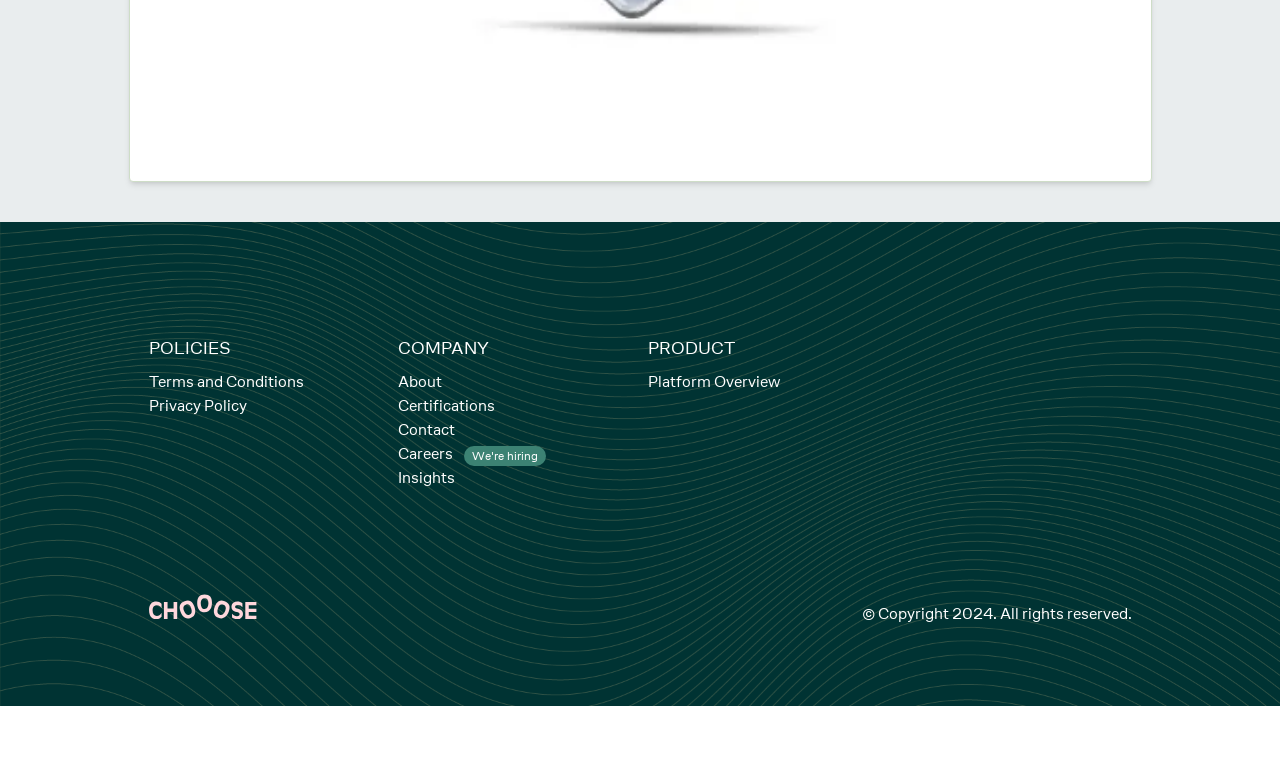Can you determine the bounding box coordinates of the area that needs to be clicked to fulfill the following instruction: "Read insights"?

[0.311, 0.6, 0.356, 0.627]